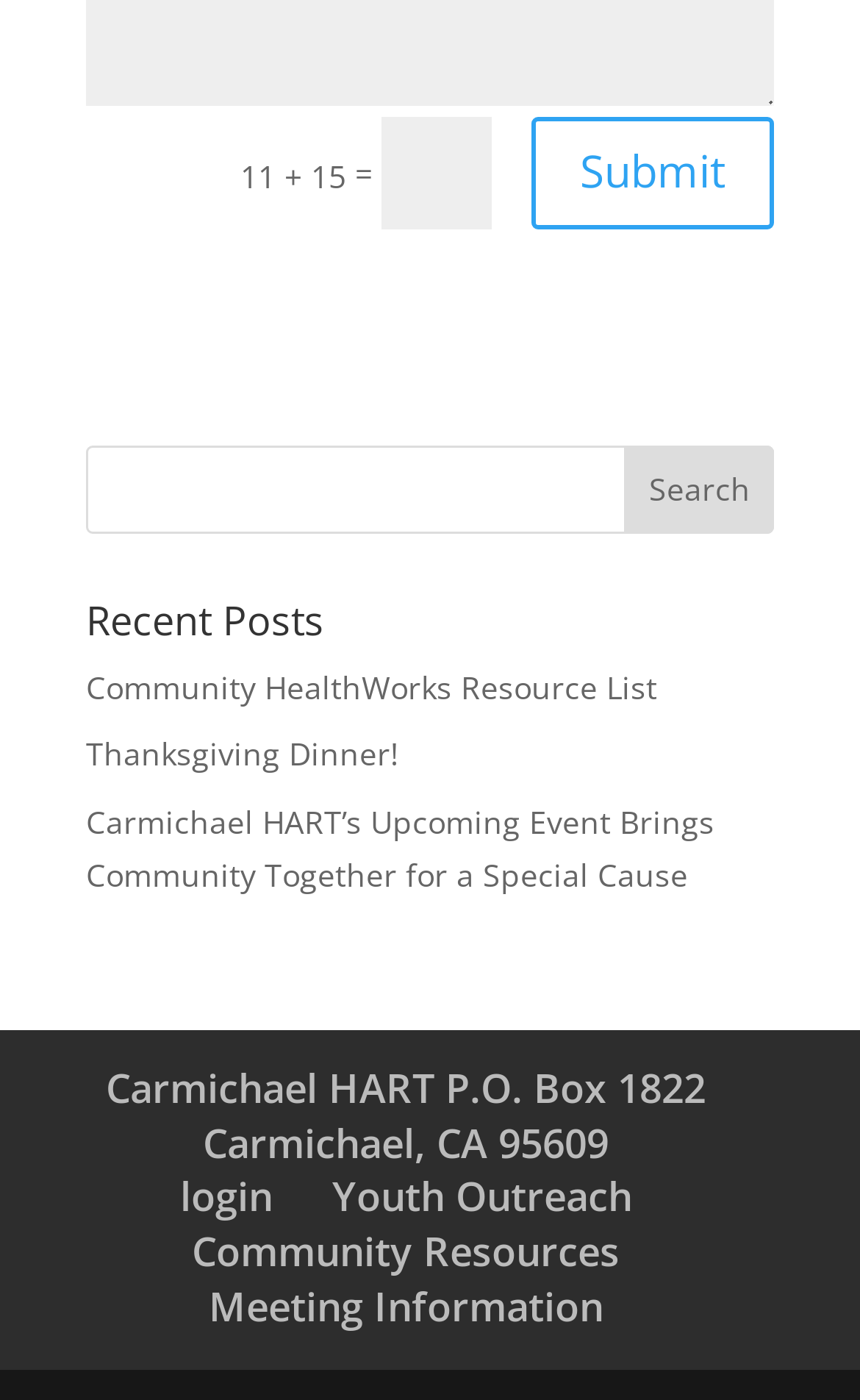Identify the bounding box for the UI element that is described as follows: "Community Resources".

[0.223, 0.875, 0.721, 0.913]